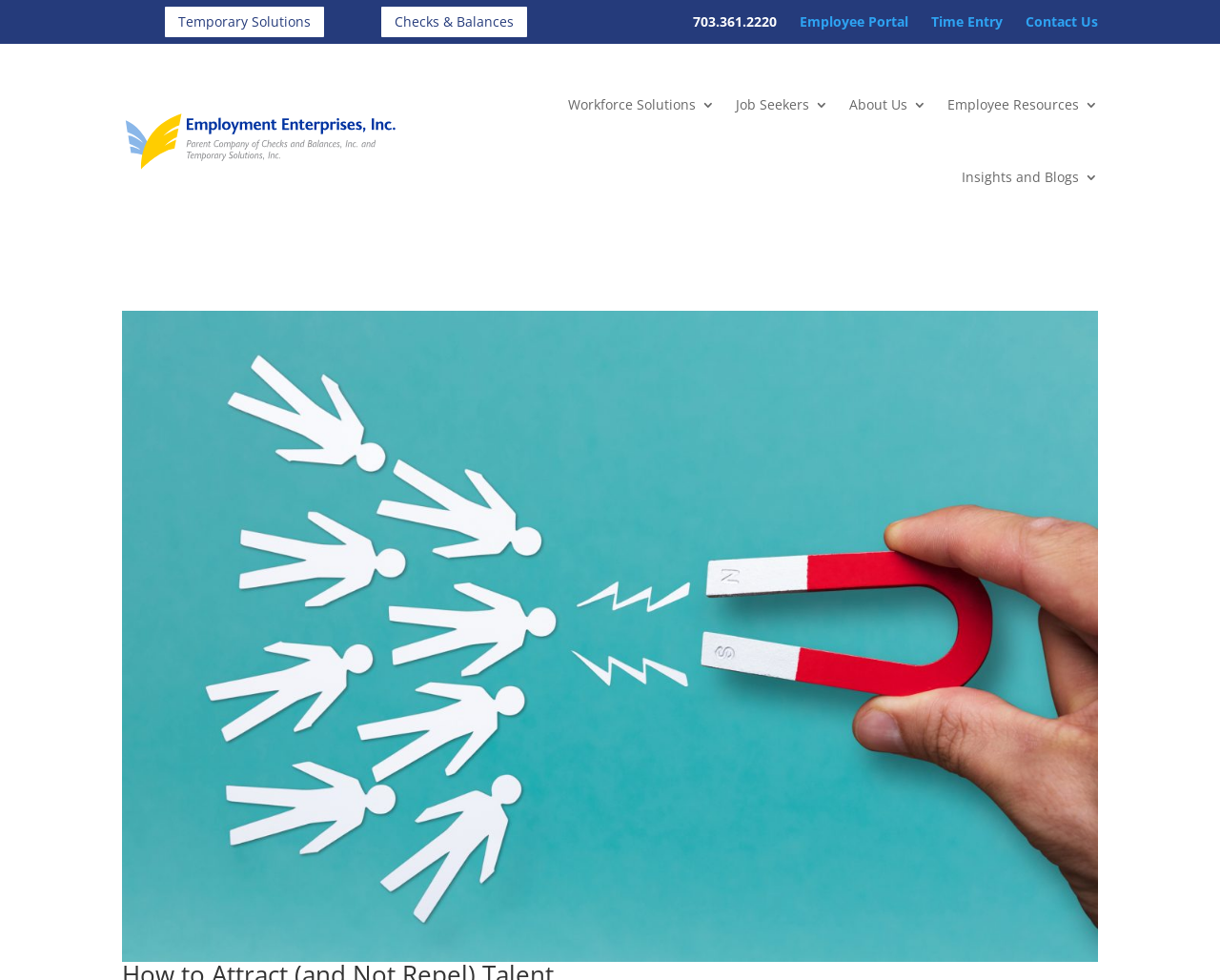Please determine the main heading text of this webpage.

How to Attract (and Not Repel) Talent